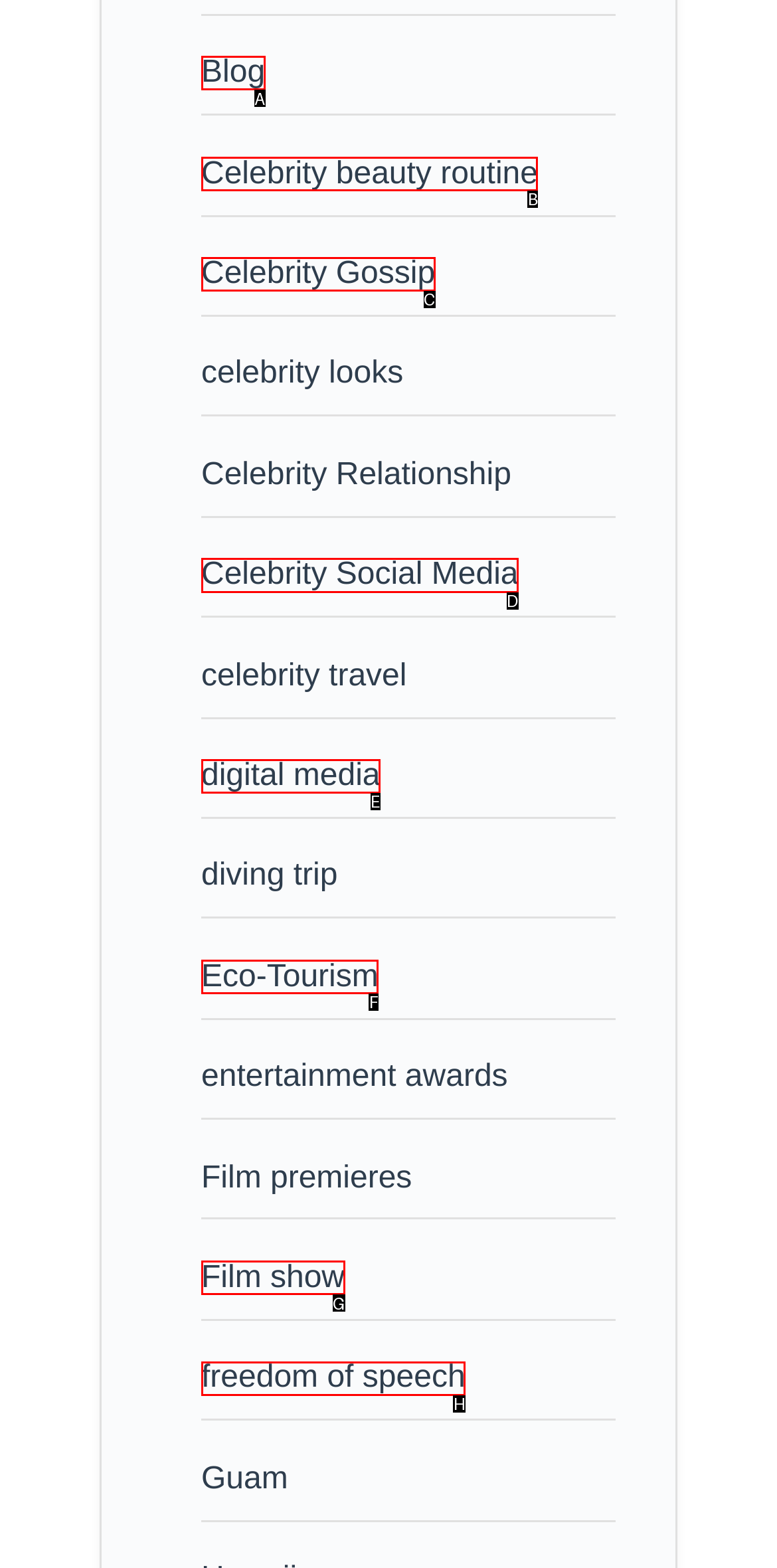Which HTML element should be clicked to fulfill the following task: Explore celebrity social media?
Reply with the letter of the appropriate option from the choices given.

D